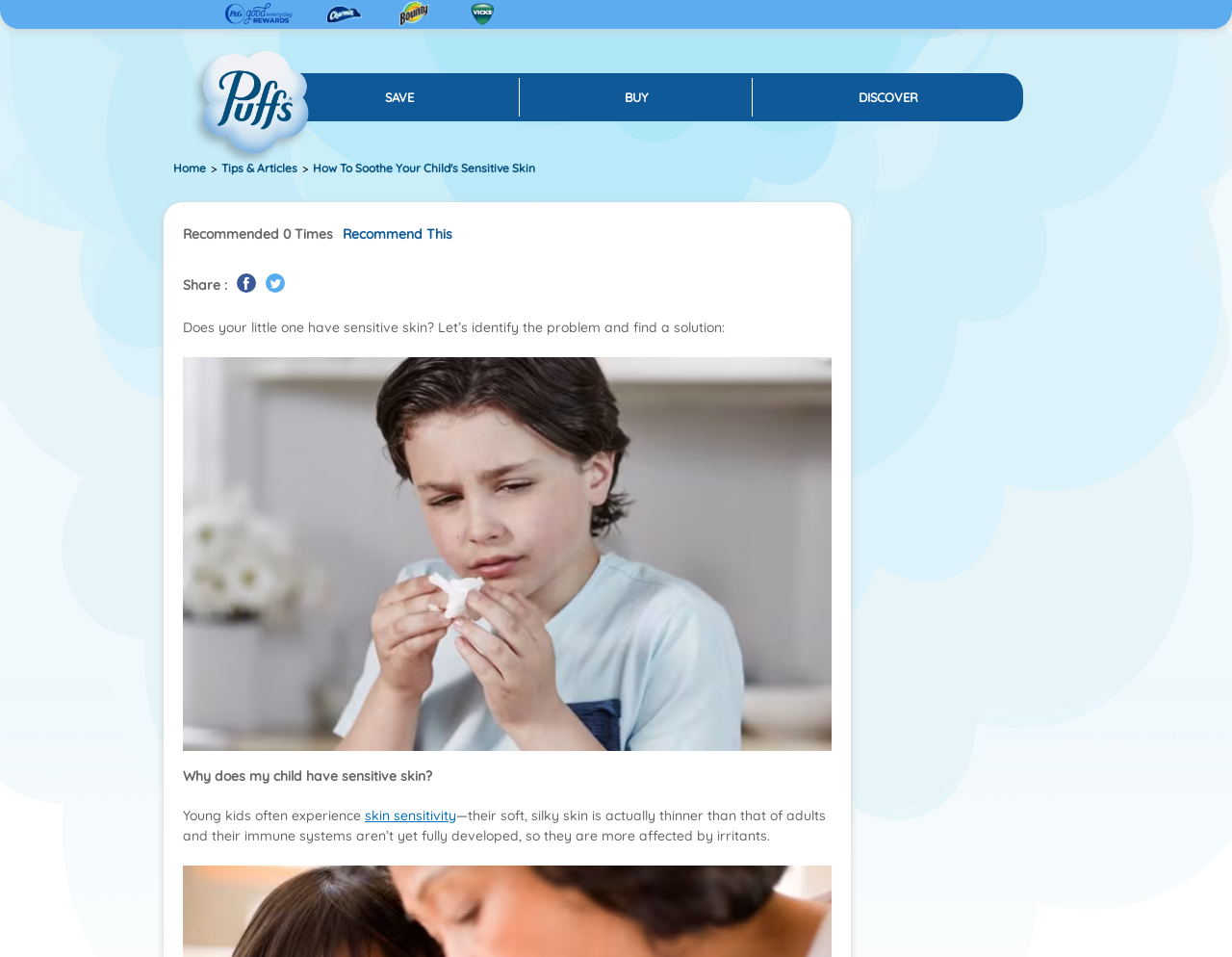Find the bounding box coordinates of the clickable area that will achieve the following instruction: "Click on SAVE".

[0.227, 0.076, 0.421, 0.126]